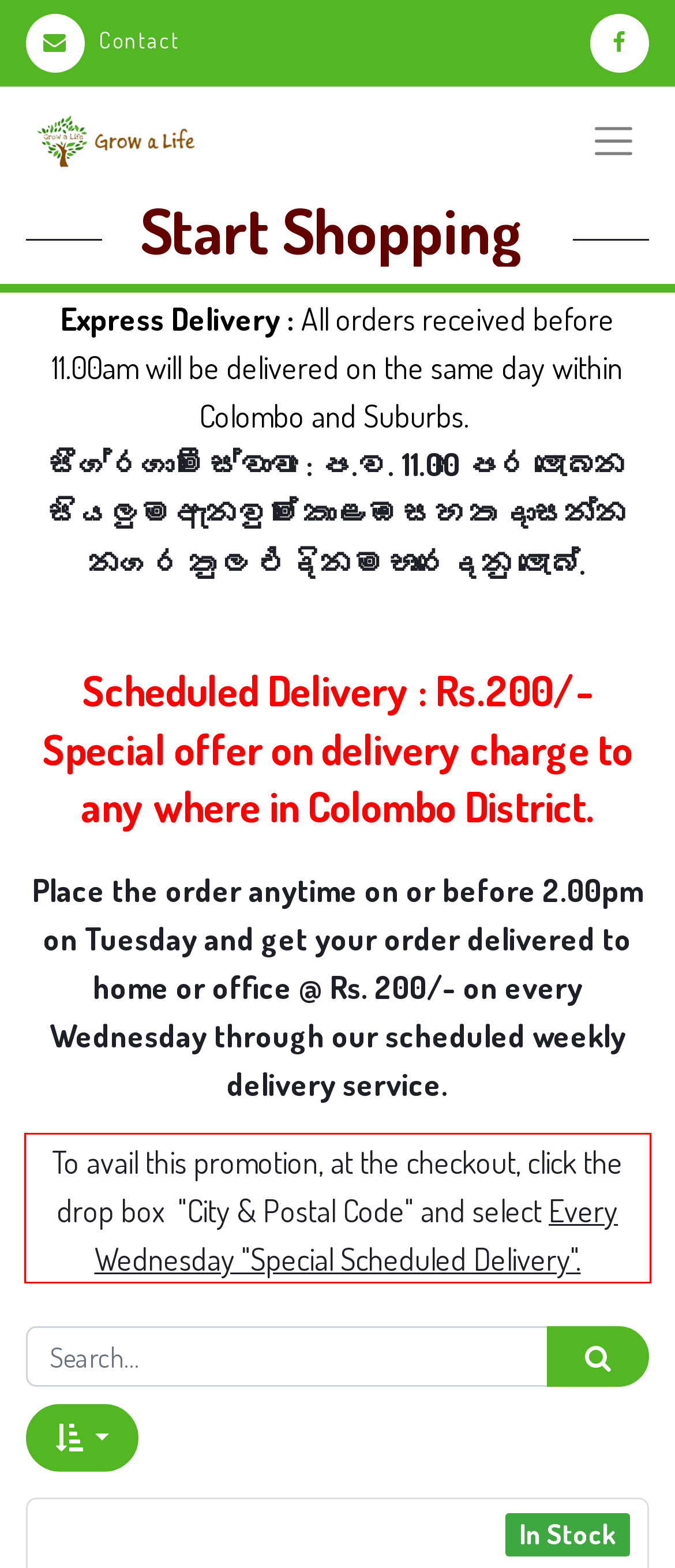Please identify the text within the red rectangular bounding box in the provided webpage screenshot.

To avail this promotion, at the checkout, click the drop box "City & Postal Code" and select Every Wednesday "Special Scheduled Delivery".